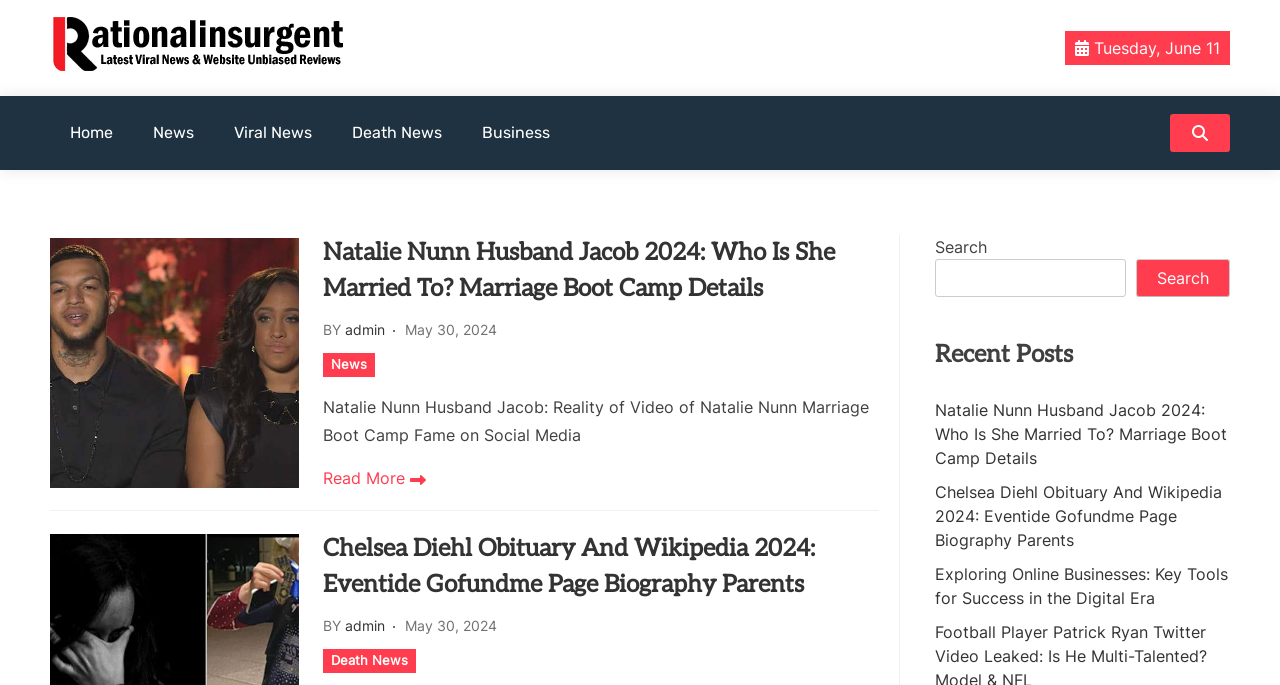Specify the bounding box coordinates of the area to click in order to execute this command: 'Read more about Natalie Nunn Husband Jacob'. The coordinates should consist of four float numbers ranging from 0 to 1, and should be formatted as [left, top, right, bottom].

[0.253, 0.68, 0.333, 0.715]